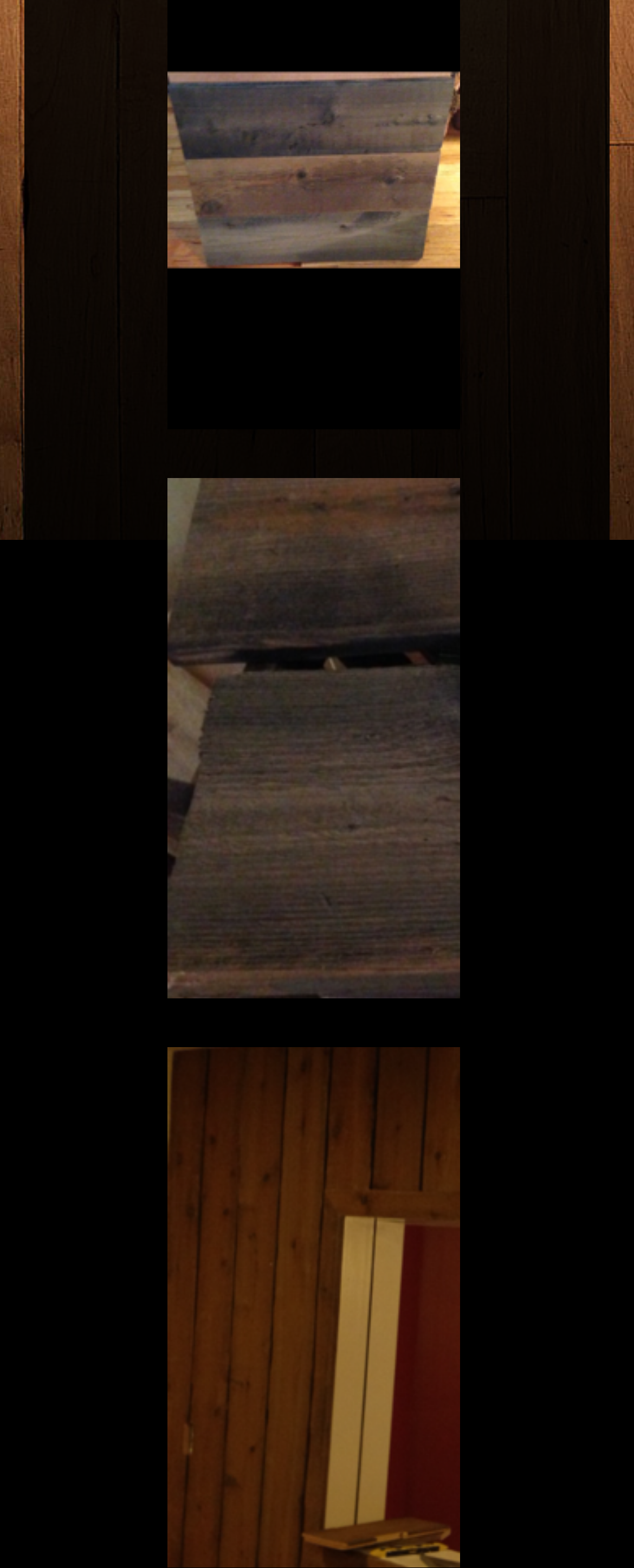Using the provided element description: "Next", identify the bounding box coordinates. The coordinates should be four floats between 0 and 1 in the order [left, top, right, bottom].

[0.821, 0.304, 0.923, 0.636]